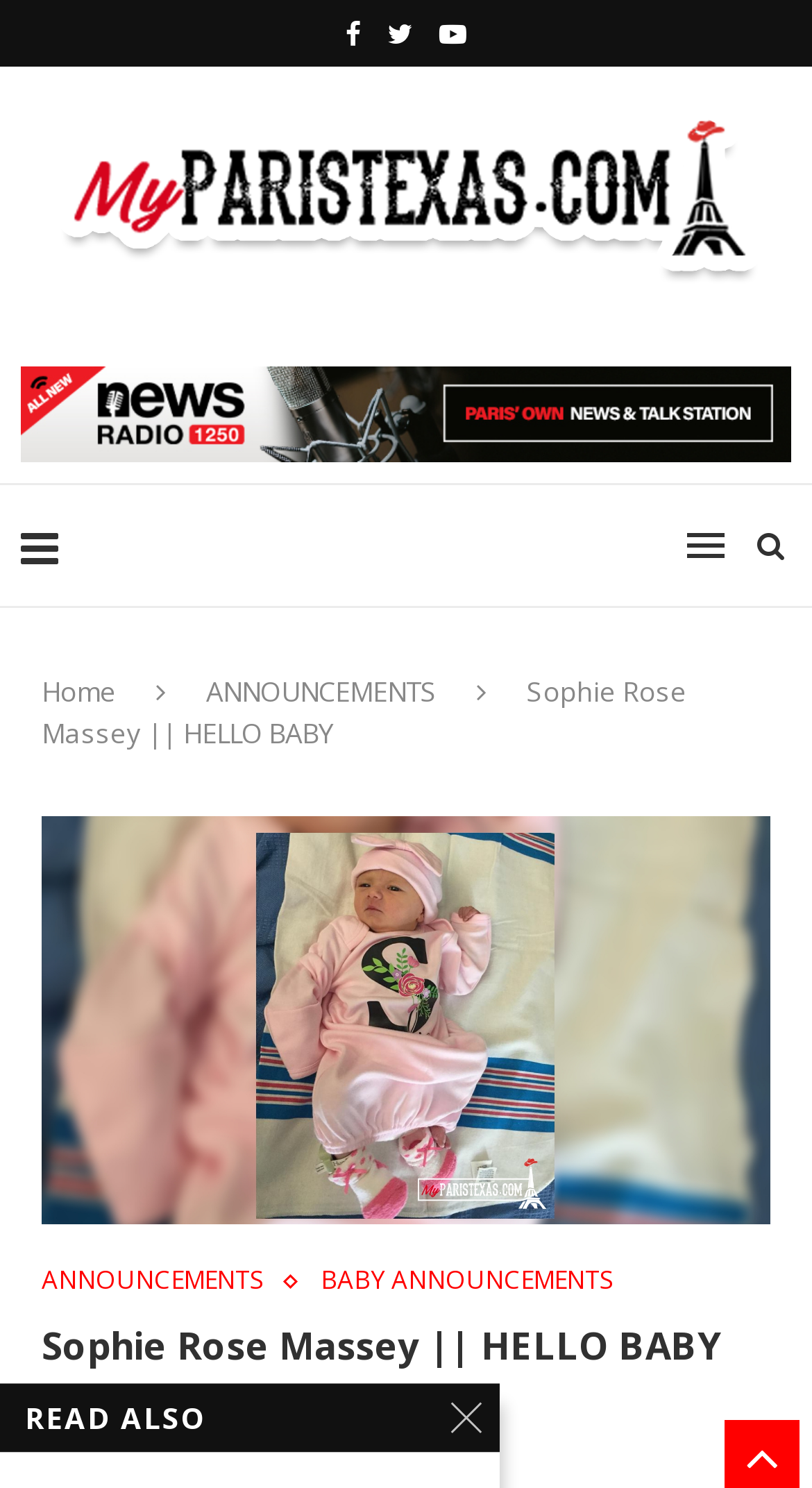Show the bounding box coordinates for the HTML element described as: "parent_node: ANNOUNCEMENTSBABY ANNOUNCEMENTS".

[0.051, 0.548, 0.949, 0.823]